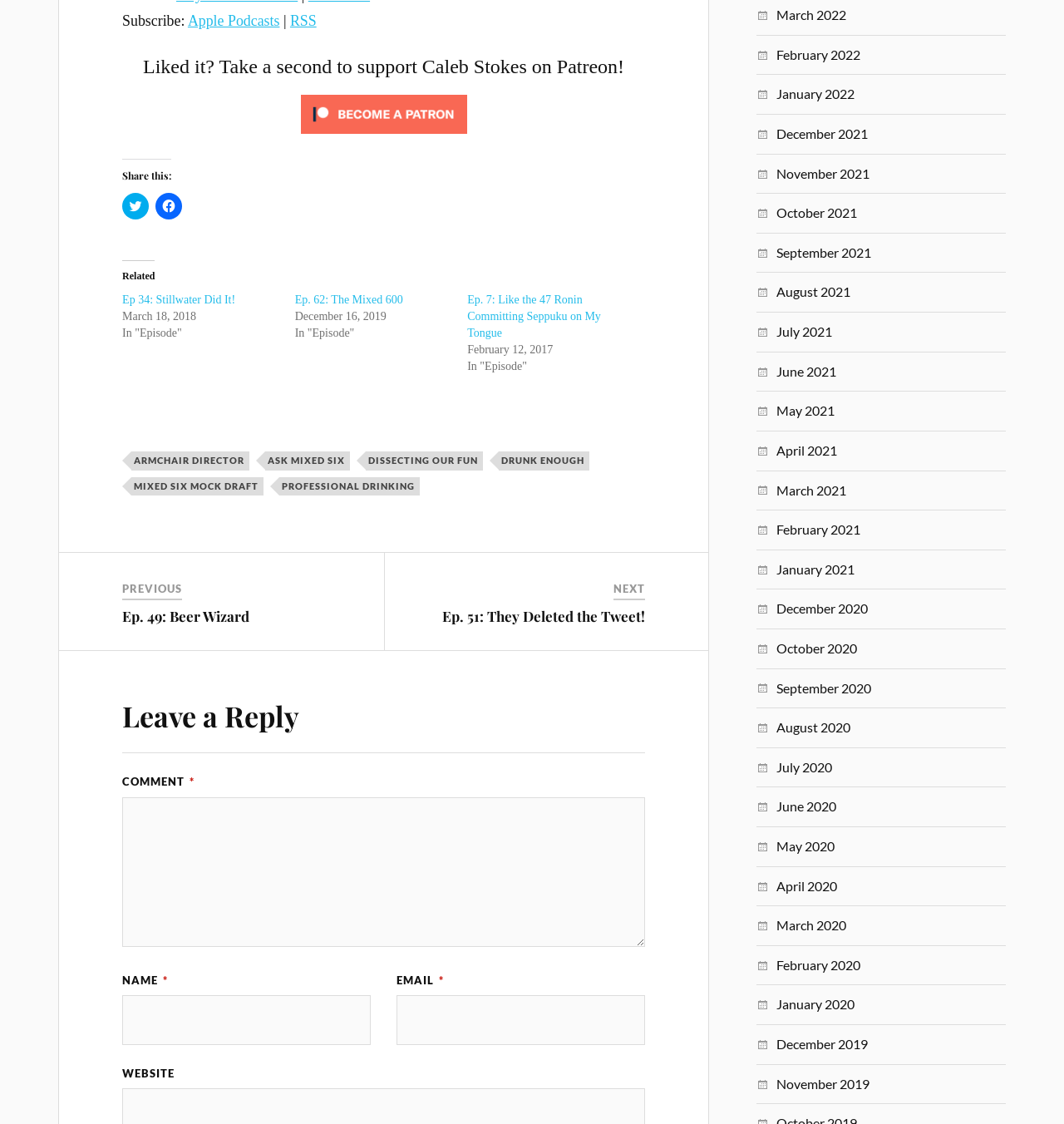Determine the bounding box coordinates for the area that should be clicked to carry out the following instruction: "Listen to Ep 34: Stillwater Did It!".

[0.115, 0.261, 0.221, 0.273]